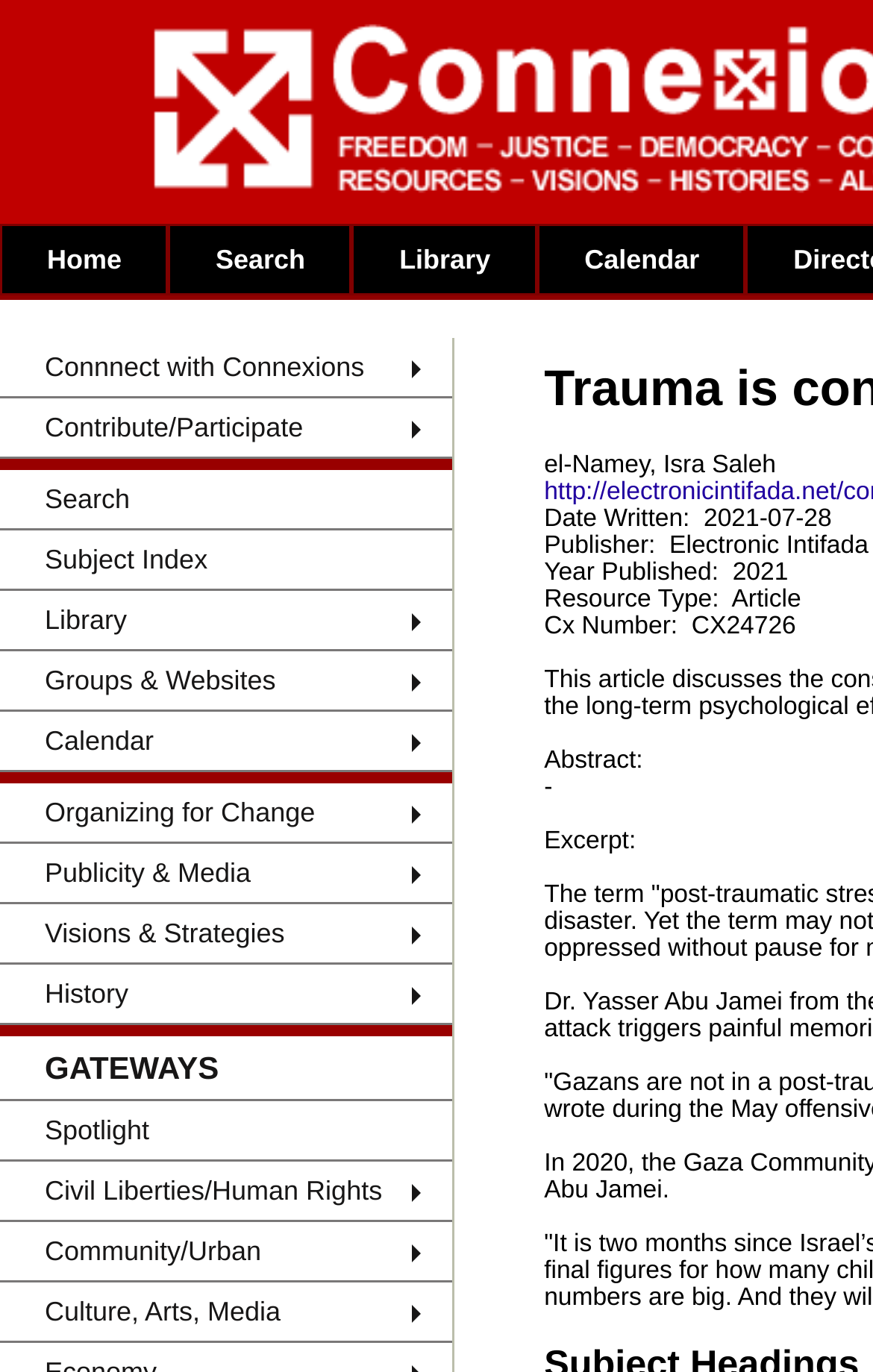Determine the heading of the webpage and extract its text content.

Trauma is constant for Gaza's children
